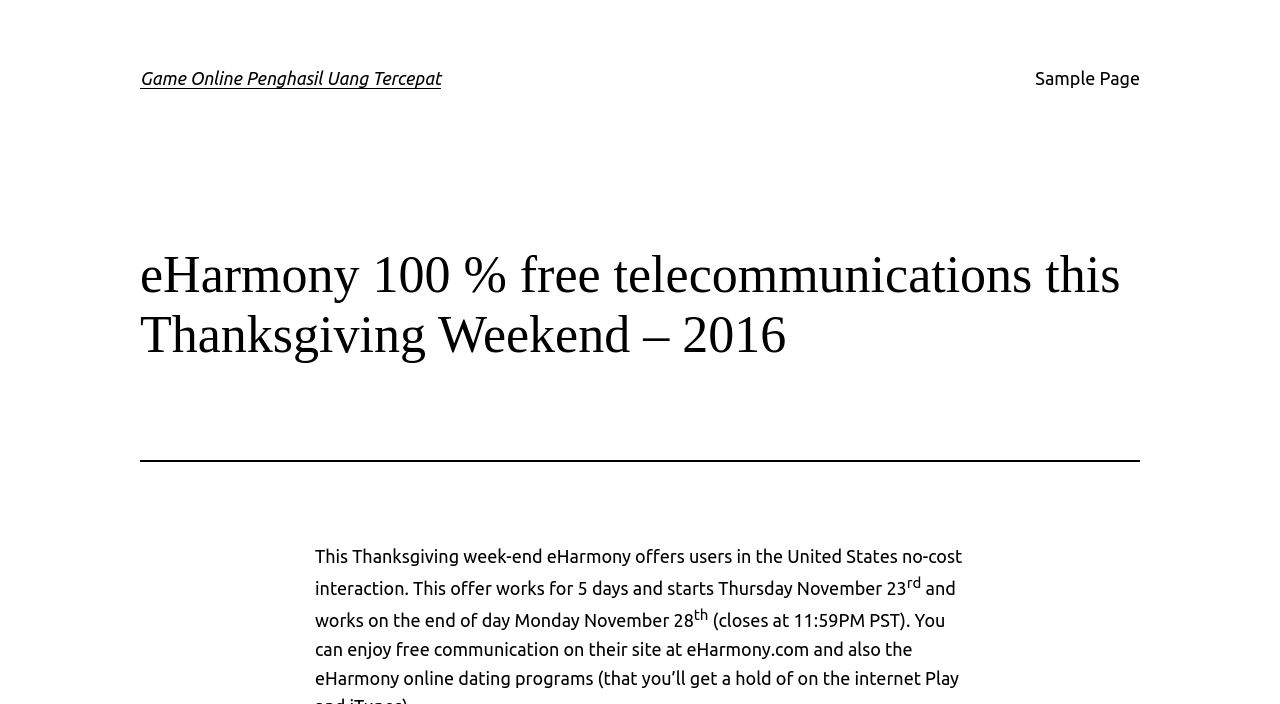Generate a thorough description of the webpage.

The webpage appears to be a promotional page for eHarmony, a dating website. At the top-left corner, there is a heading that reads "Game Online Penghasil Uang Tercepat", which is also a clickable link. To the right of this heading, there is another link labeled "Sample Page".

Below these links, there is a larger heading that spans across the top section of the page, which reads "eHarmony 100 % free telecommunications this Thanksgiving Weekend – 2016". Underneath this heading, there is a horizontal separator line.

The main content of the page is a paragraph of text that starts from the top-left section and spans about two-thirds of the page's width. The text informs users that eHarmony is offering free interaction to users in the United States for 5 days, starting from Thursday, November 23rd, and ending on Monday, November 28th. The dates are denoted with superscript "rd" and "th" respectively.

Overall, the page has a simple layout with a clear focus on promoting eHarmony's free interaction offer during the Thanksgiving weekend.